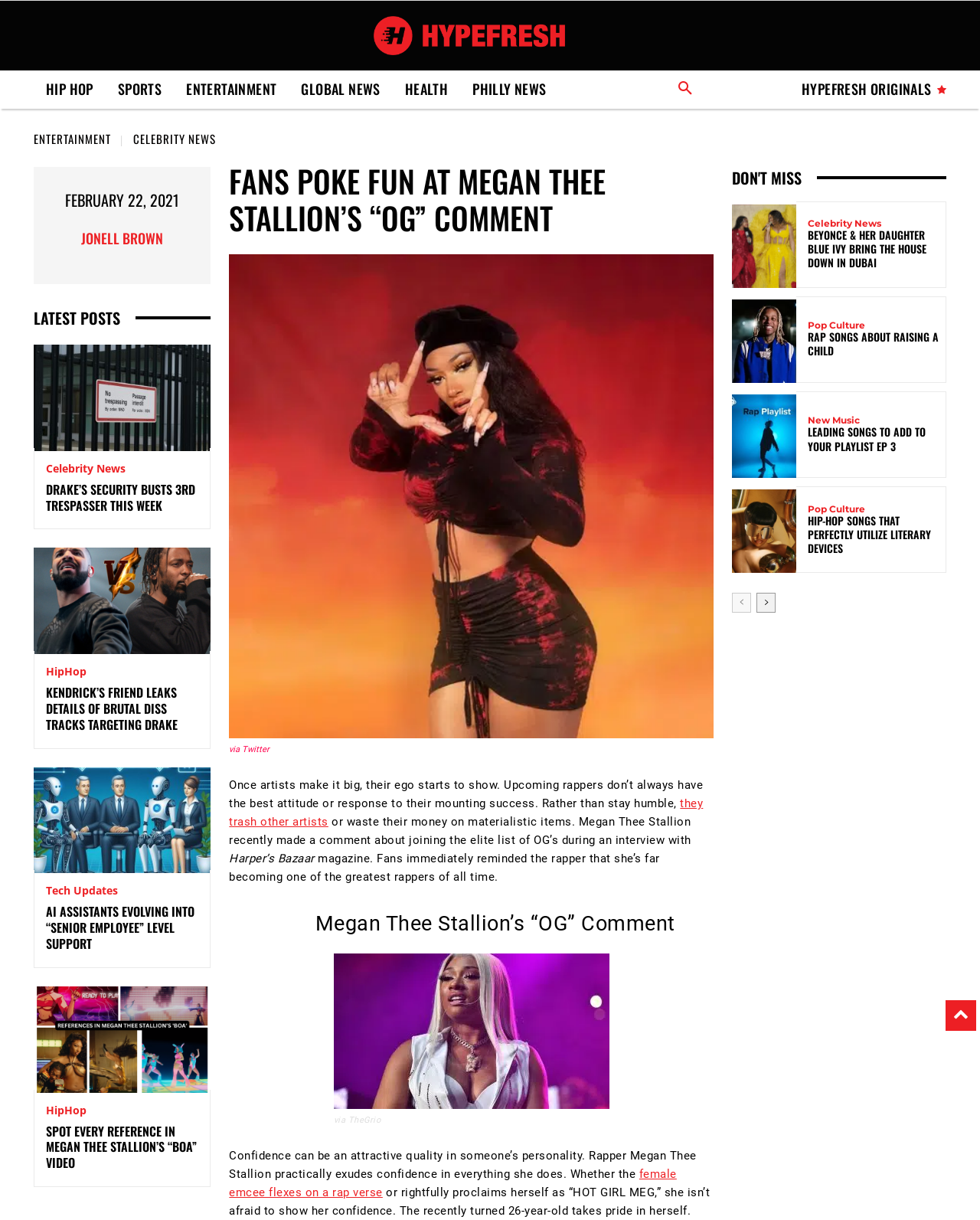Locate the bounding box coordinates of the element's region that should be clicked to carry out the following instruction: "Search for something". The coordinates need to be four float numbers between 0 and 1, i.e., [left, top, right, bottom].

[0.68, 0.058, 0.718, 0.088]